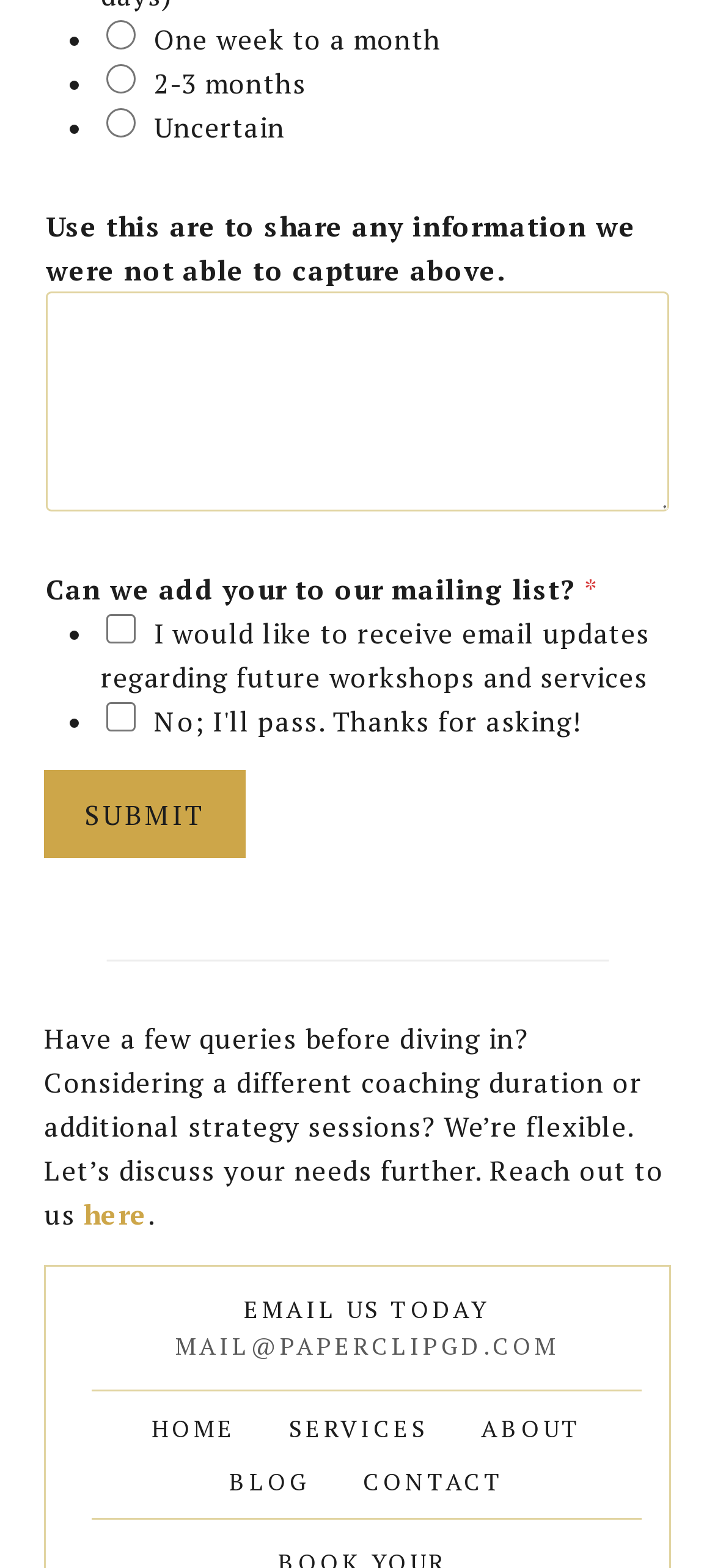How many checkboxes are available?
Answer the question with a single word or phrase derived from the image.

2